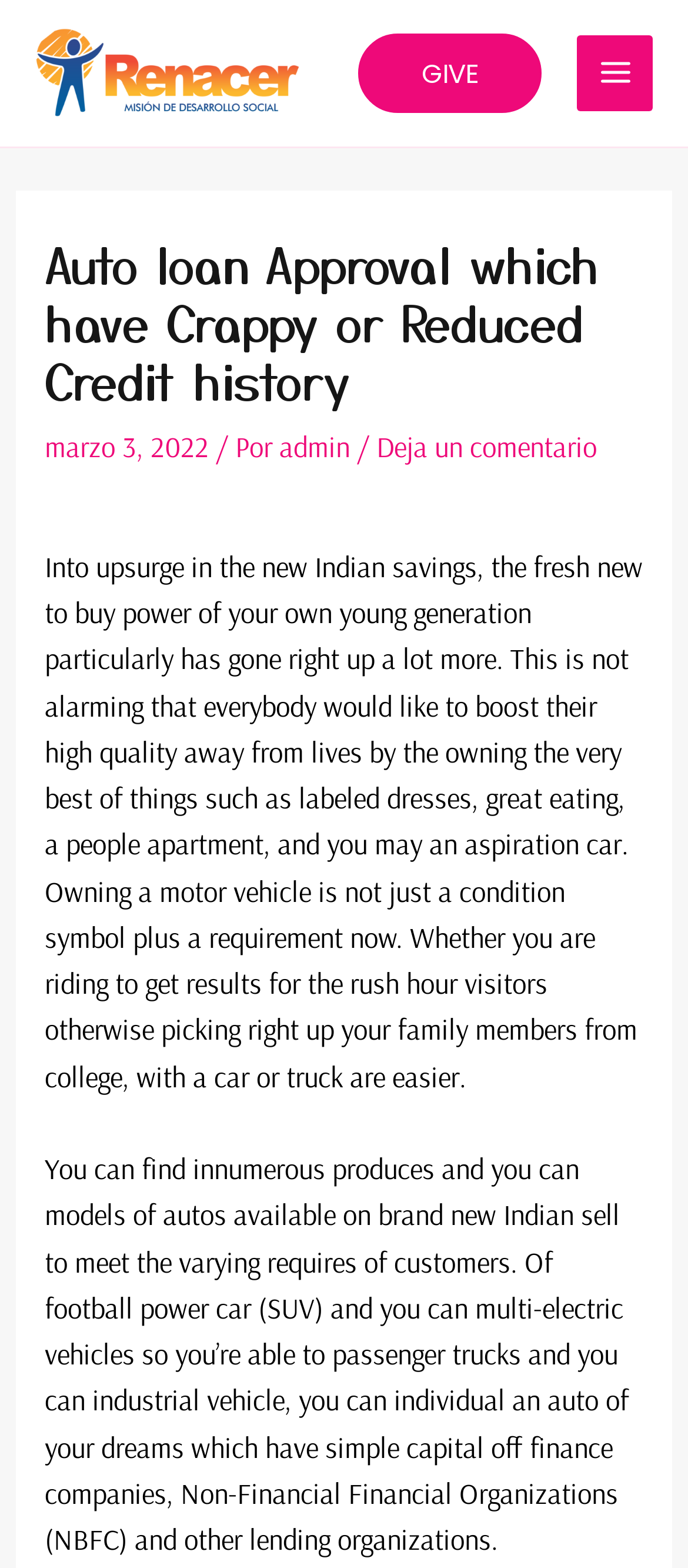Please determine the bounding box coordinates for the element with the description: "Deja un comentario".

[0.547, 0.273, 0.867, 0.295]